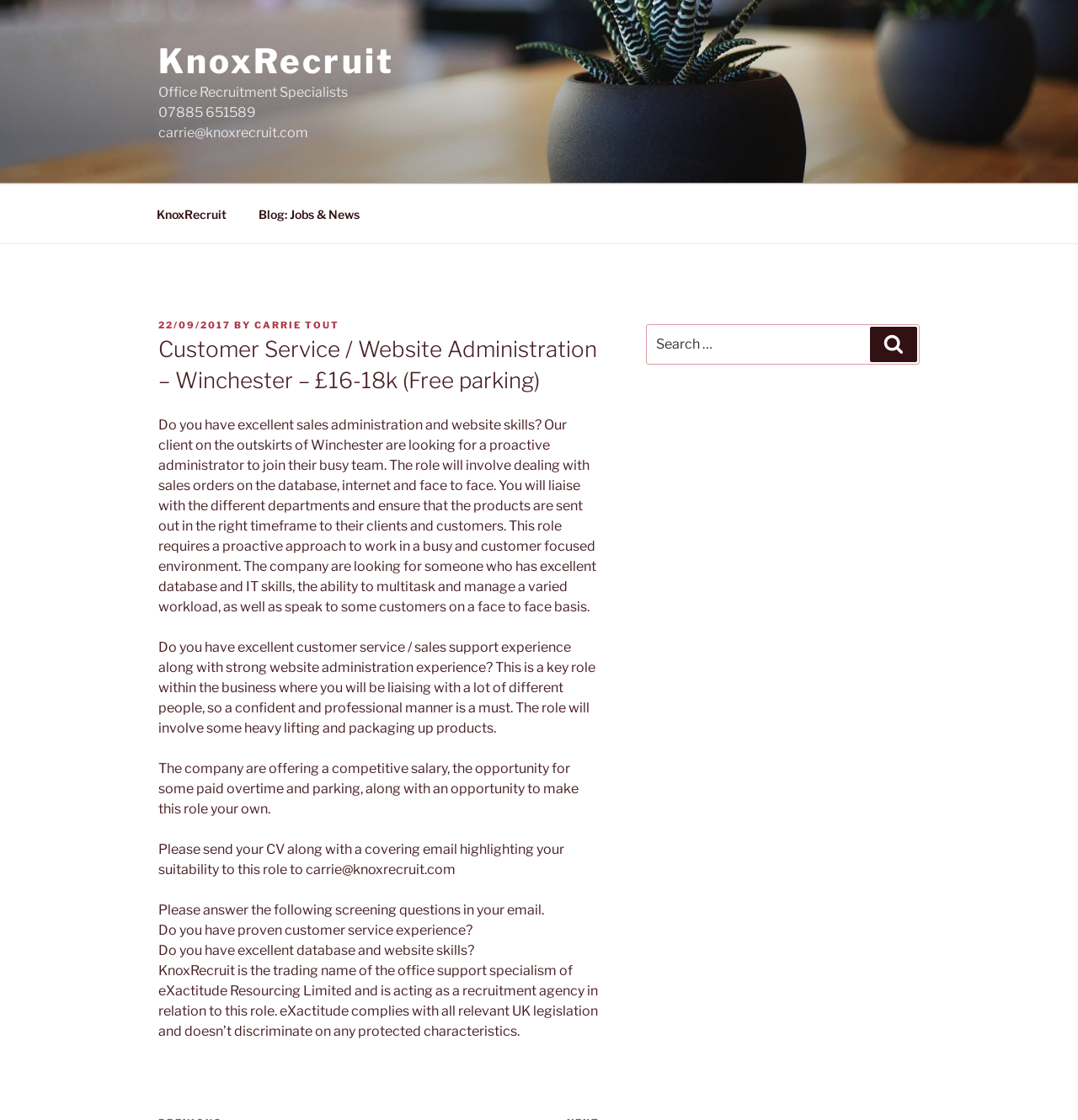Using a single word or phrase, answer the following question: 
What is the name of the recruitment agency?

KnoxRecruit